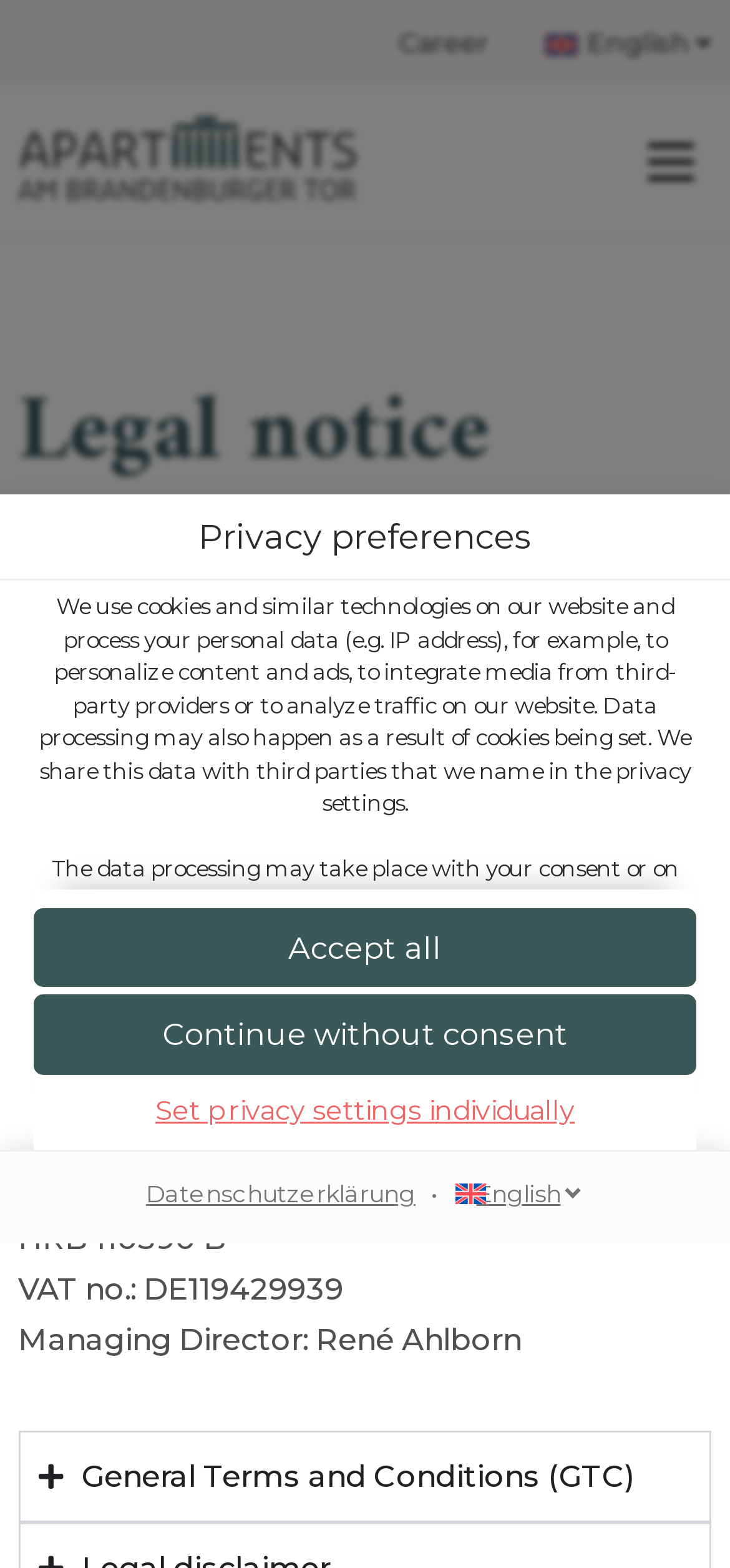Using the webpage screenshot, find the UI element described by value="Search". Provide the bounding box coordinates in the format (top-left x, top-left y, bottom-right x, bottom-right y), ensuring all values are floating point numbers between 0 and 1.

None